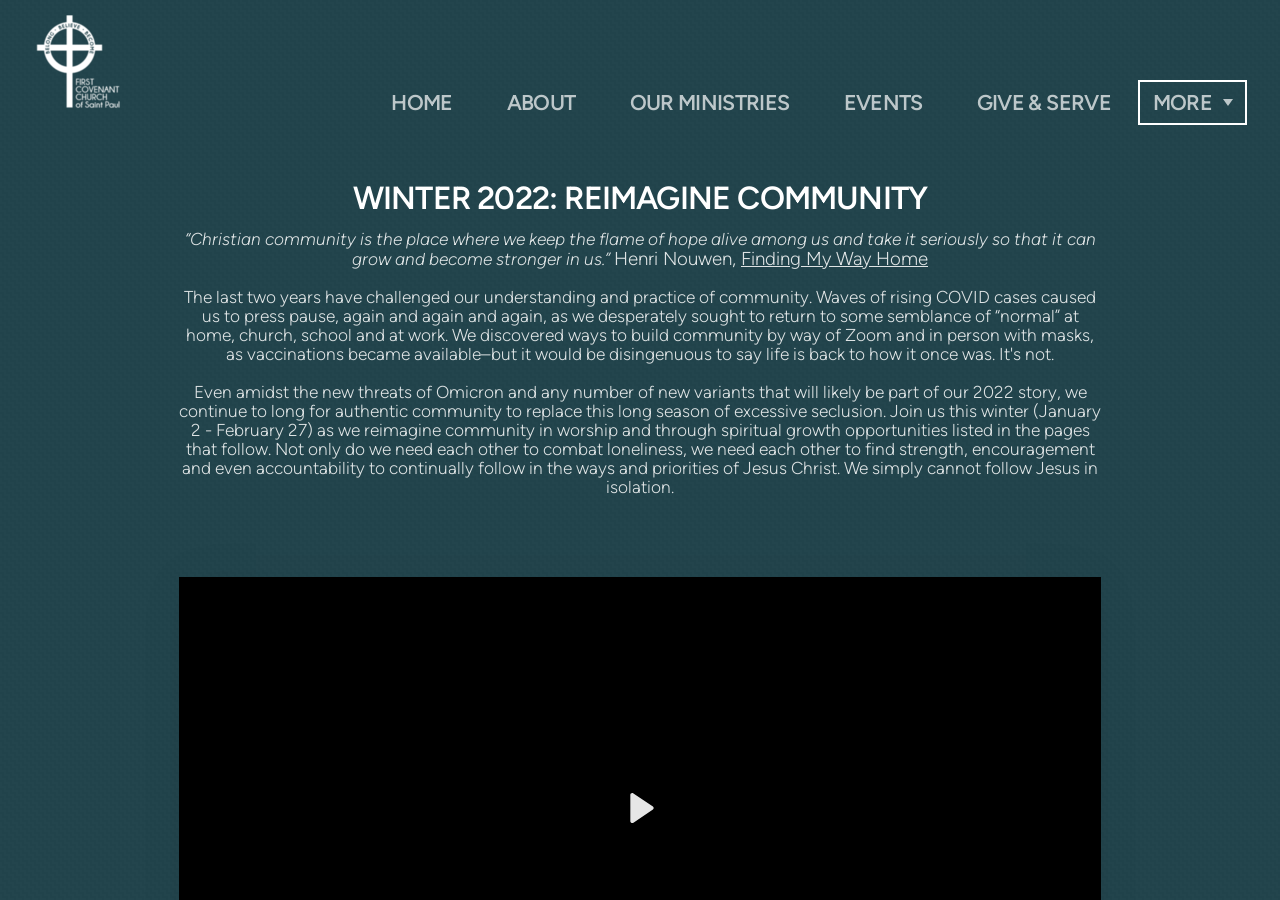What is the duration of the Winter 2022 program?
Please give a detailed and elaborate explanation in response to the question.

I determined the answer by examining the StaticText element with the text 'Join us this winter (January 2 - February 27) as we reimagine community...'. This text mentions the duration of the Winter 2022 program, which is from January 2 to February 27.